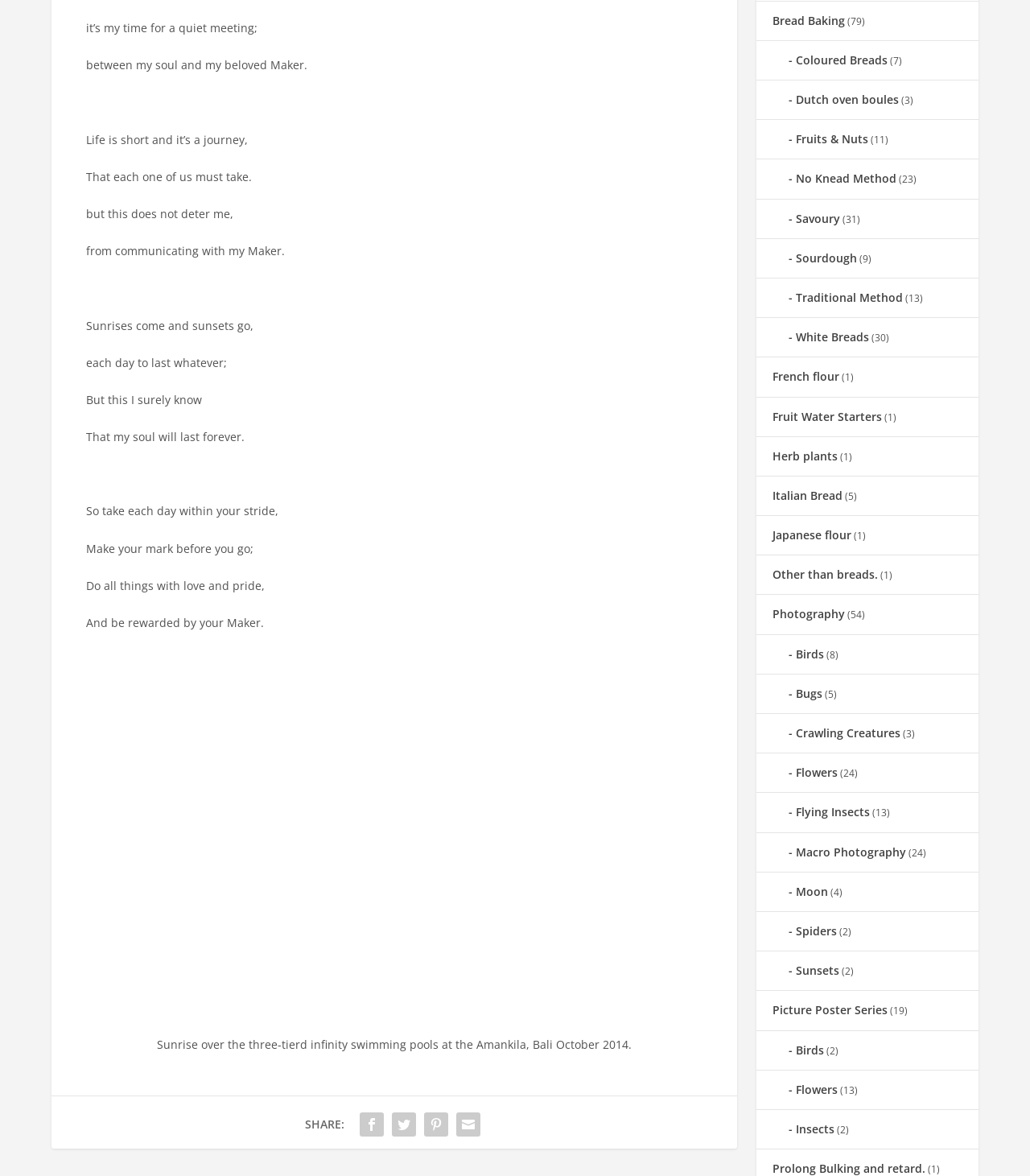Using the information shown in the image, answer the question with as much detail as possible: What is the last link in the 'Photography' category?

The last link in the 'Photography' category is 'Sunsets', which has 4 related images.